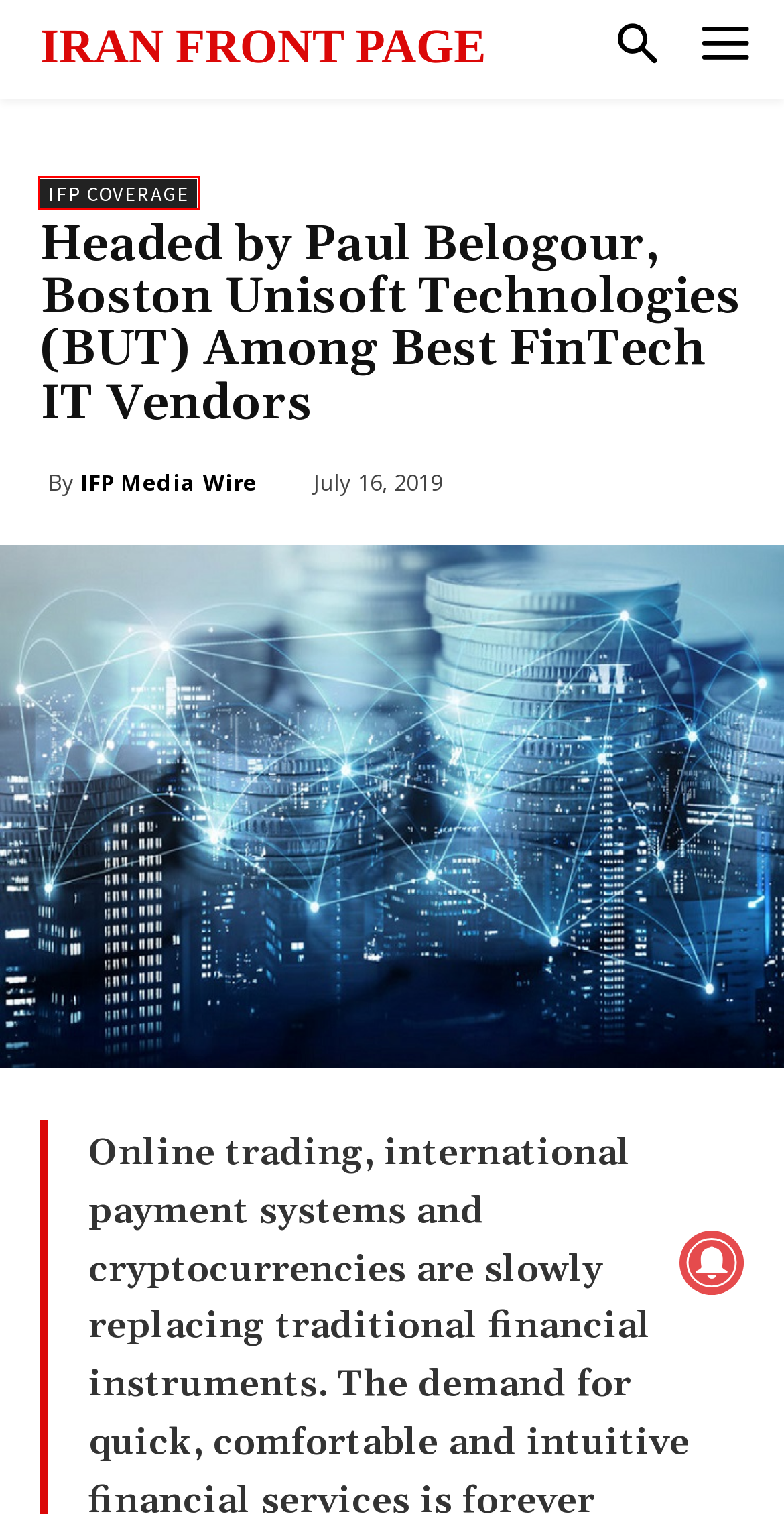Provided is a screenshot of a webpage with a red bounding box around an element. Select the most accurate webpage description for the page that appears after clicking the highlighted element. Here are the candidates:
A. Books - Iran Front Page
B. Europe - Iran Front Page
C. Society - Iran Front Page
D. How Virtual Reality Is Set To Change Our Lives - Iran Front Page
E. Persian Gulf - Iran Front Page
F. IFP Coverage - Iran Front Page
G. Iran Front Page | IFP News | Latest News From Iran And The World
H. IFP Media Wire Articles

F